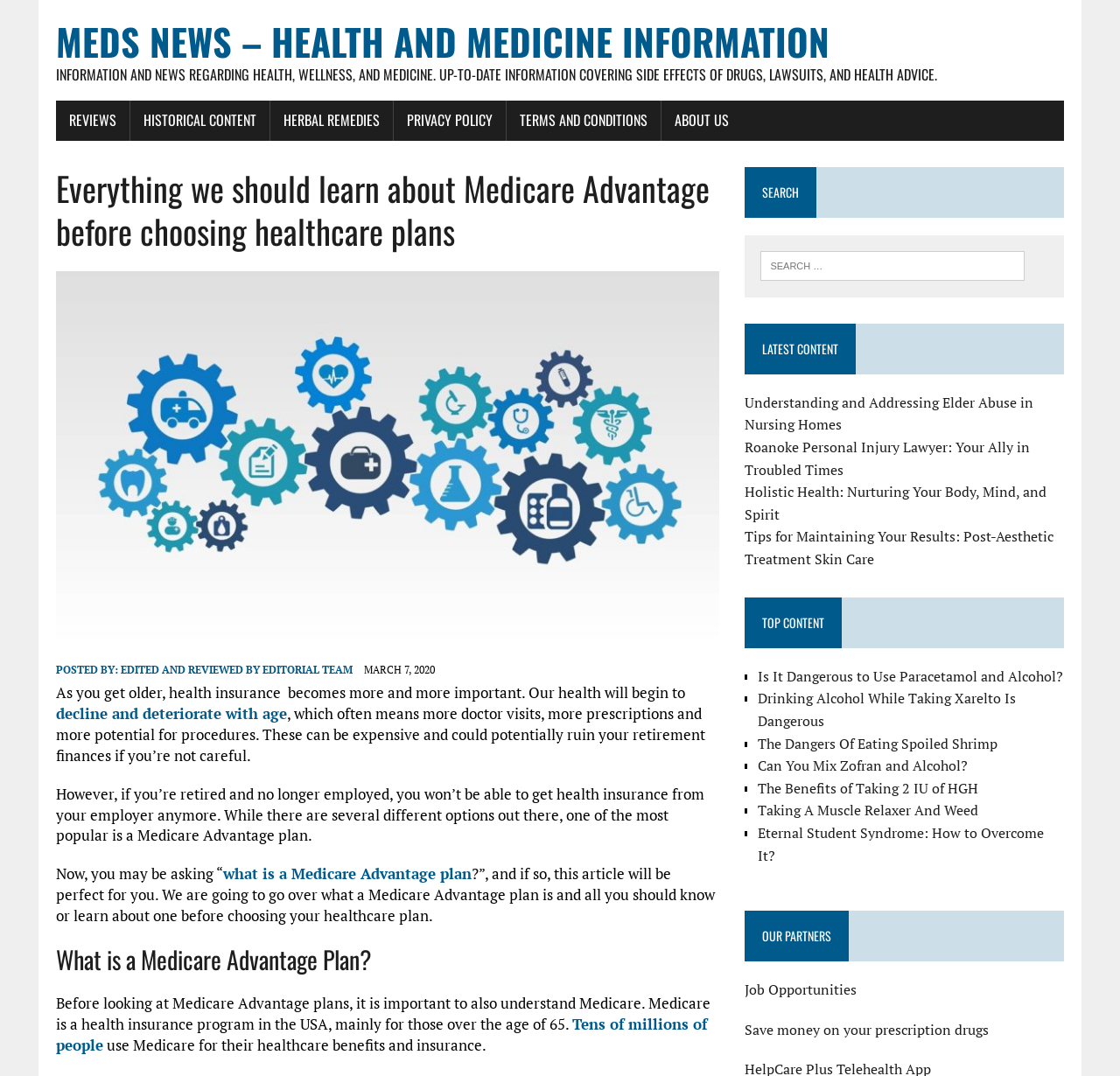Specify the bounding box coordinates of the element's area that should be clicked to execute the given instruction: "Check the 'LATEST CONTENT'". The coordinates should be four float numbers between 0 and 1, i.e., [left, top, right, bottom].

[0.665, 0.301, 0.95, 0.348]